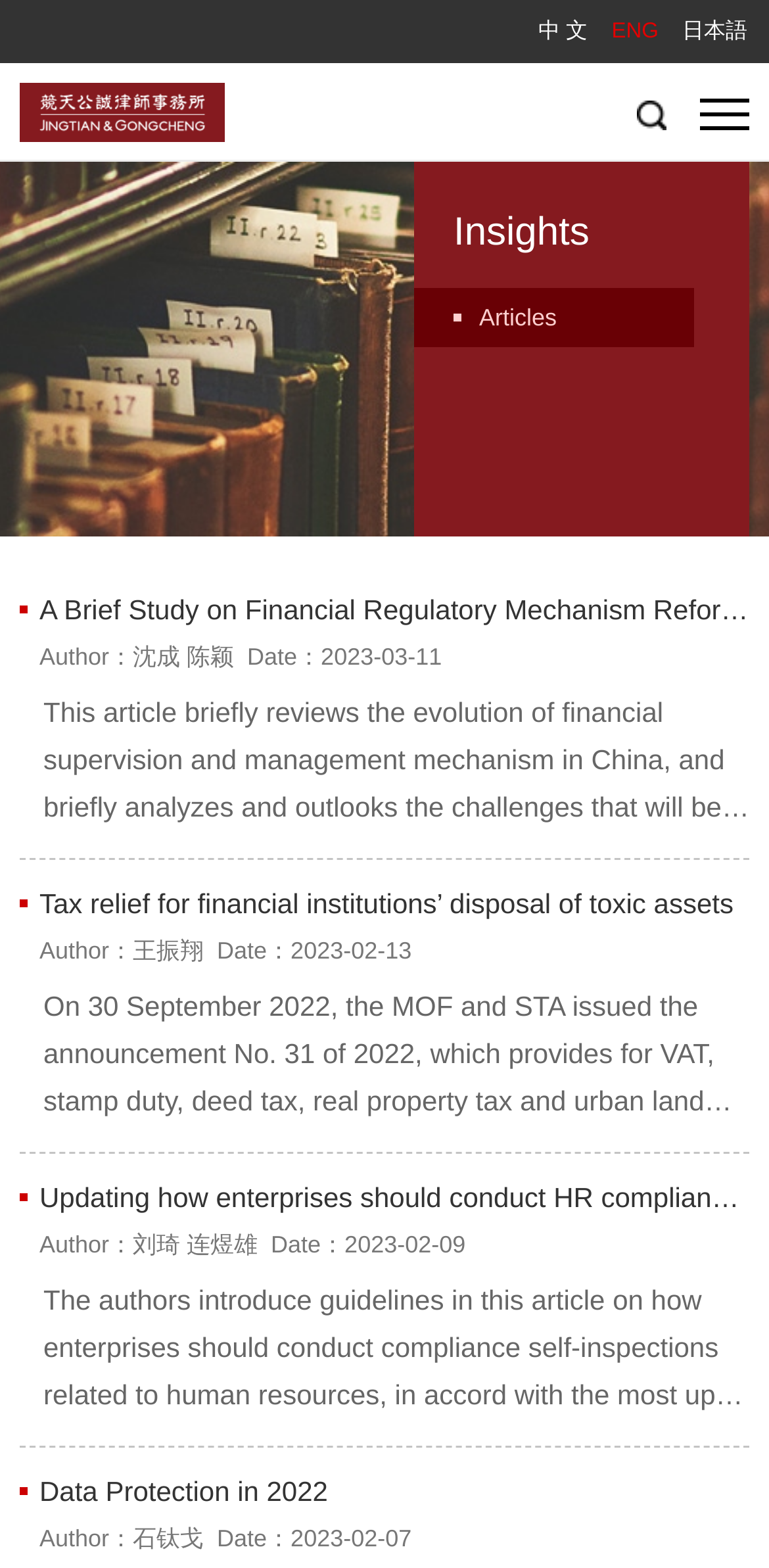Give a one-word or phrase response to the following question: What languages are available on this website?

Chinese, English, Japanese